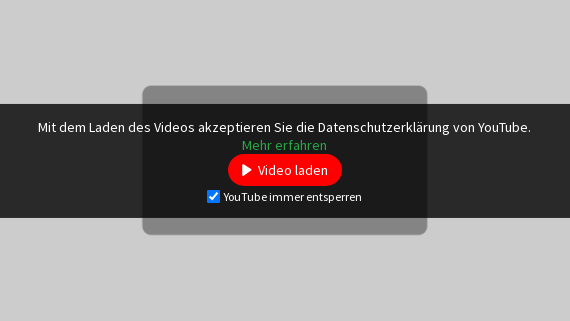Please look at the image and answer the question with a detailed explanation: What is the color of the prominent button?

The button labeled 'Video laden' is prominently displayed in red, which is a color often used to draw attention and encourage action, in this case, to load the video.